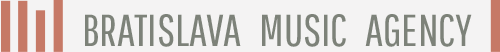Provide a brief response to the question below using one word or phrase:
Is there an artistic element in the logo?

Yes